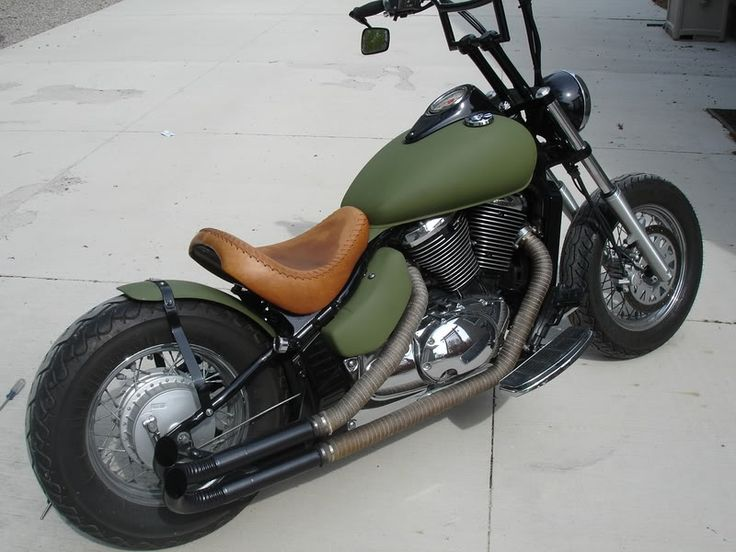Where is the motorcycle parked?
Provide a detailed answer to the question, using the image to inform your response.

According to the caption, the motorcycle is parked on a light-colored concrete surface, which emphasizes its robust design and craftsmanship.